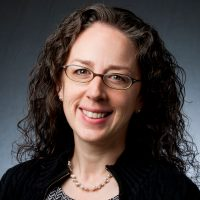Offer a detailed caption for the image presented.

The image features Debra Mathews, an esteemed academic and Assistant Director for Science Programs at the Johns Hopkins Berman Institute of Bioethics. She is depicted smiling warmly, adorned with a pearl necklace and glasses, showcasing her approachable persona. Mathews has been recognized with a two-year term as Chair of the Maryland Stem Cell Research Commission, an organization dedicated to advancing research and innovation in regenerative medicine within Maryland. This appointment underscores her significant contributions to the field and her commitment to fostering cutting-edge scientific advancements.